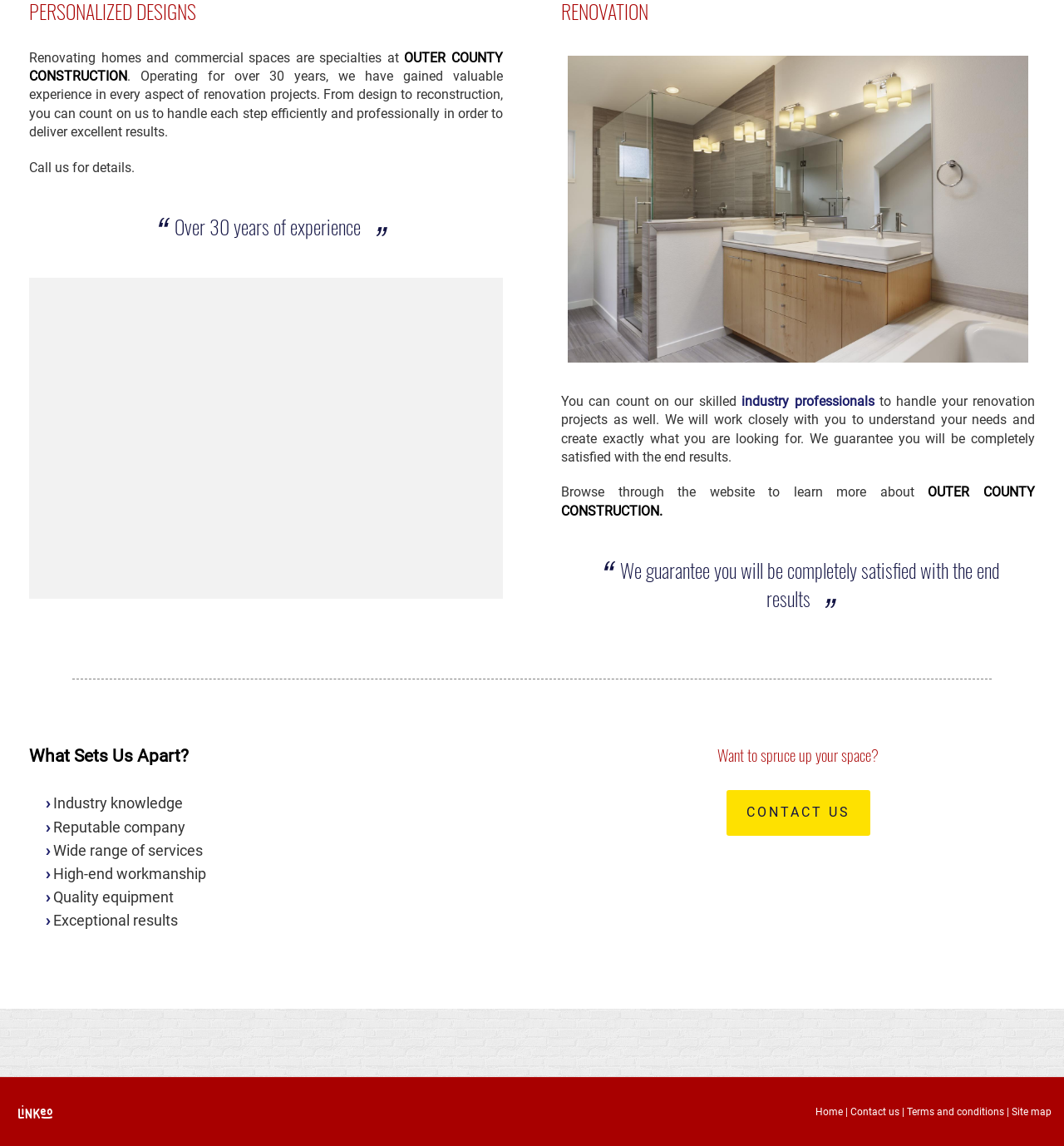Provide the bounding box coordinates for the UI element that is described as: "Home".

[0.766, 0.965, 0.792, 0.975]